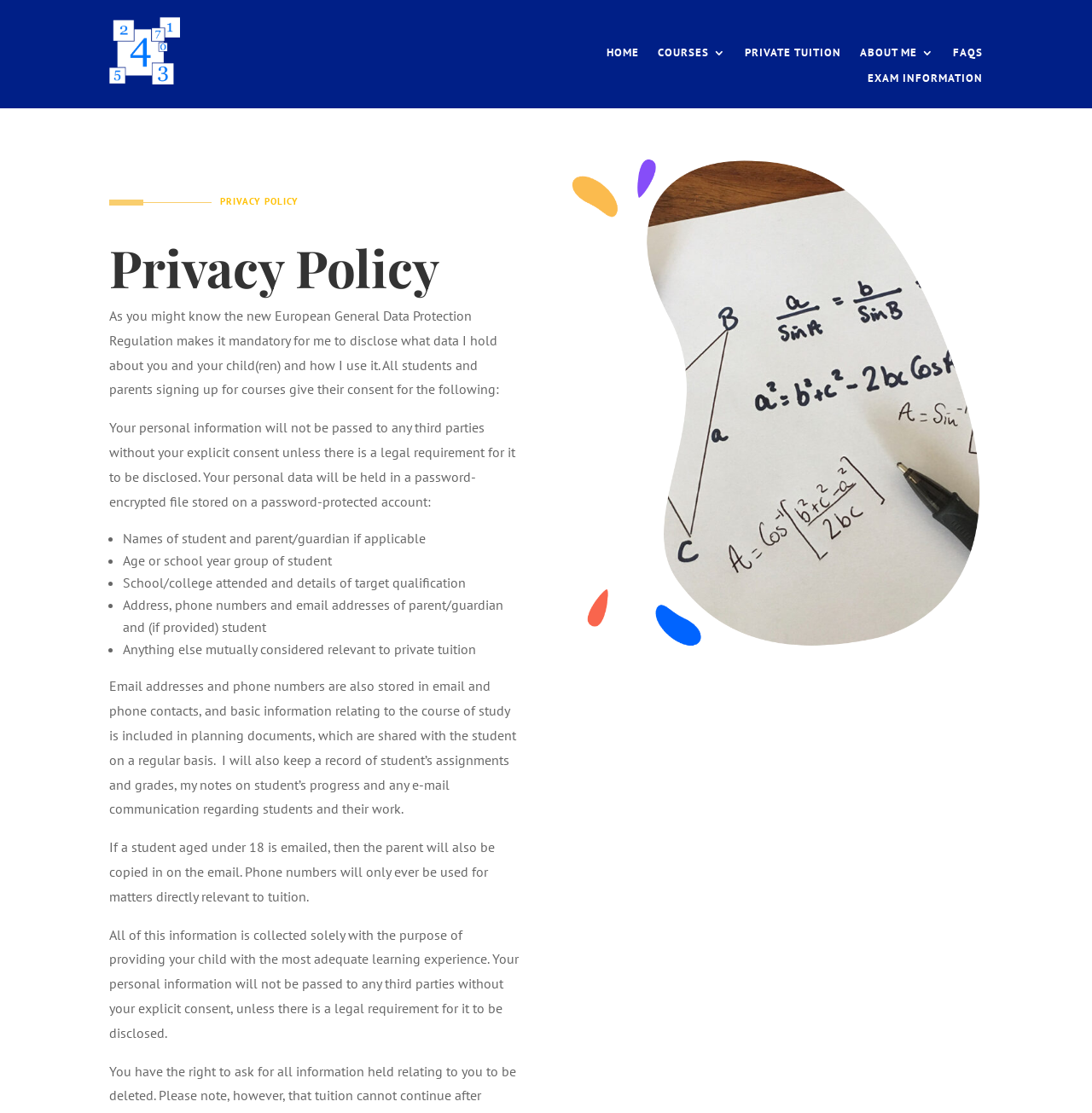Who will be copied in on emails to students under 18?
Based on the image, answer the question in a detailed manner.

According to the privacy policy, if a student aged under 18 is emailed, then the parent will also be copied in on the email, as stated in the paragraph that starts with 'If a student aged under 18 is emailed...'.